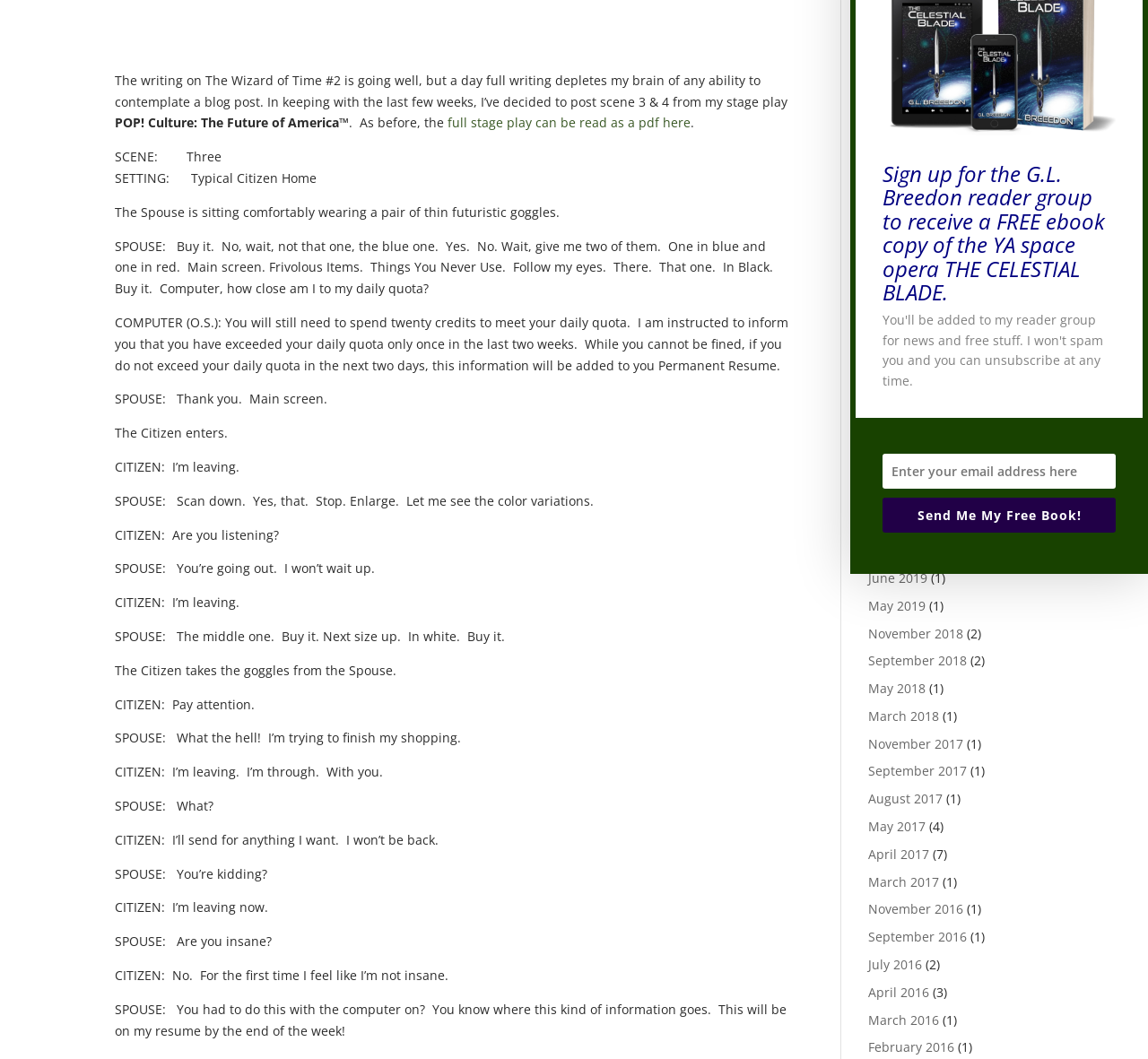Identify the bounding box coordinates for the UI element described as follows: "March 2018". Ensure the coordinates are four float numbers between 0 and 1, formatted as [left, top, right, bottom].

[0.756, 0.668, 0.818, 0.684]